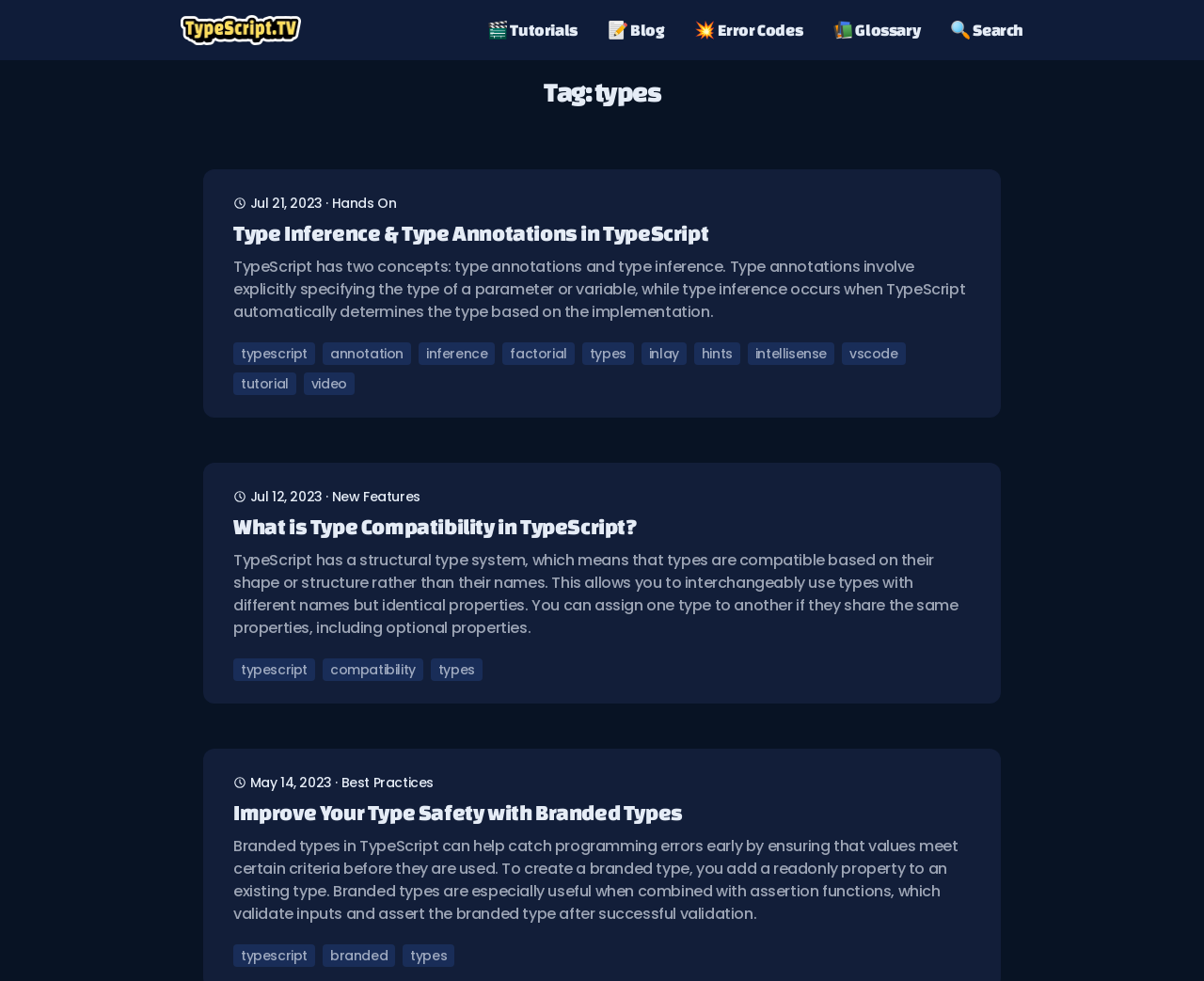Please locate the bounding box coordinates of the element's region that needs to be clicked to follow the instruction: "Search for something". The bounding box coordinates should be provided as four float numbers between 0 and 1, i.e., [left, top, right, bottom].

[0.789, 0.017, 0.85, 0.044]